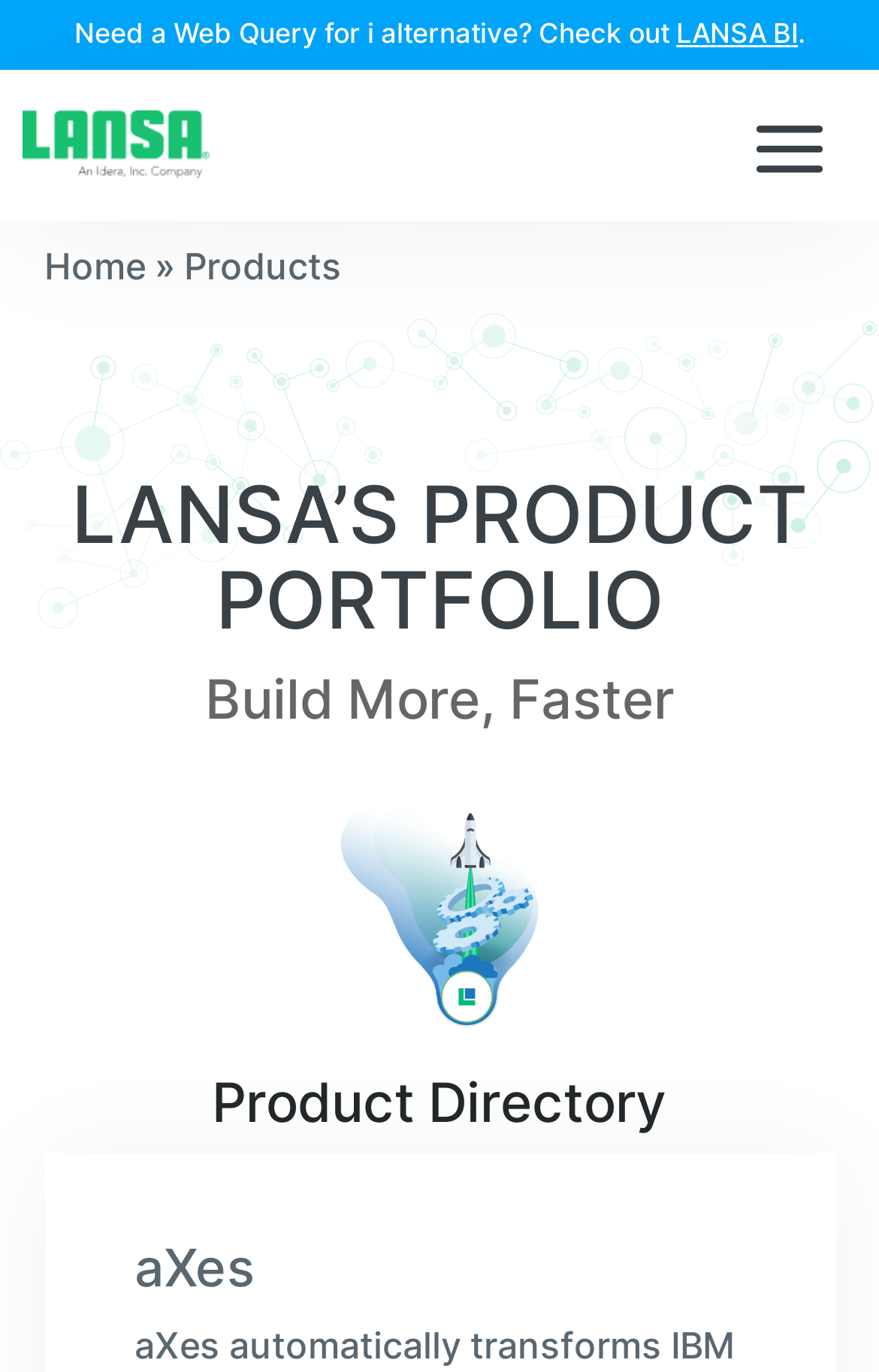Write an exhaustive caption that covers the webpage's main aspects.

The webpage is a directory for development tools and business solutions provided by LANSA. At the top, there is a promotional message that reads "Need a Web Query for i alternative? Check out LANSA BI" with a link to LANSA BI. 

On the left side, there is a navigation menu with a "Home" link and a "Products" tab. The "Products" tab is followed by a series of headings that describe LANSA's product portfolio. The first heading is "LANSA’S PRODUCT PORTFOLIO", followed by "Build More, Faster". 

Below these headings, there is an image of LANSA Partners. Further down, there is another heading that reads "Product Directory". At the very bottom, there is a heading that says "aXes". 

There are a total of 4 headings and 3 links on the page, along with 1 image. The layout is organized, with clear headings and concise text.